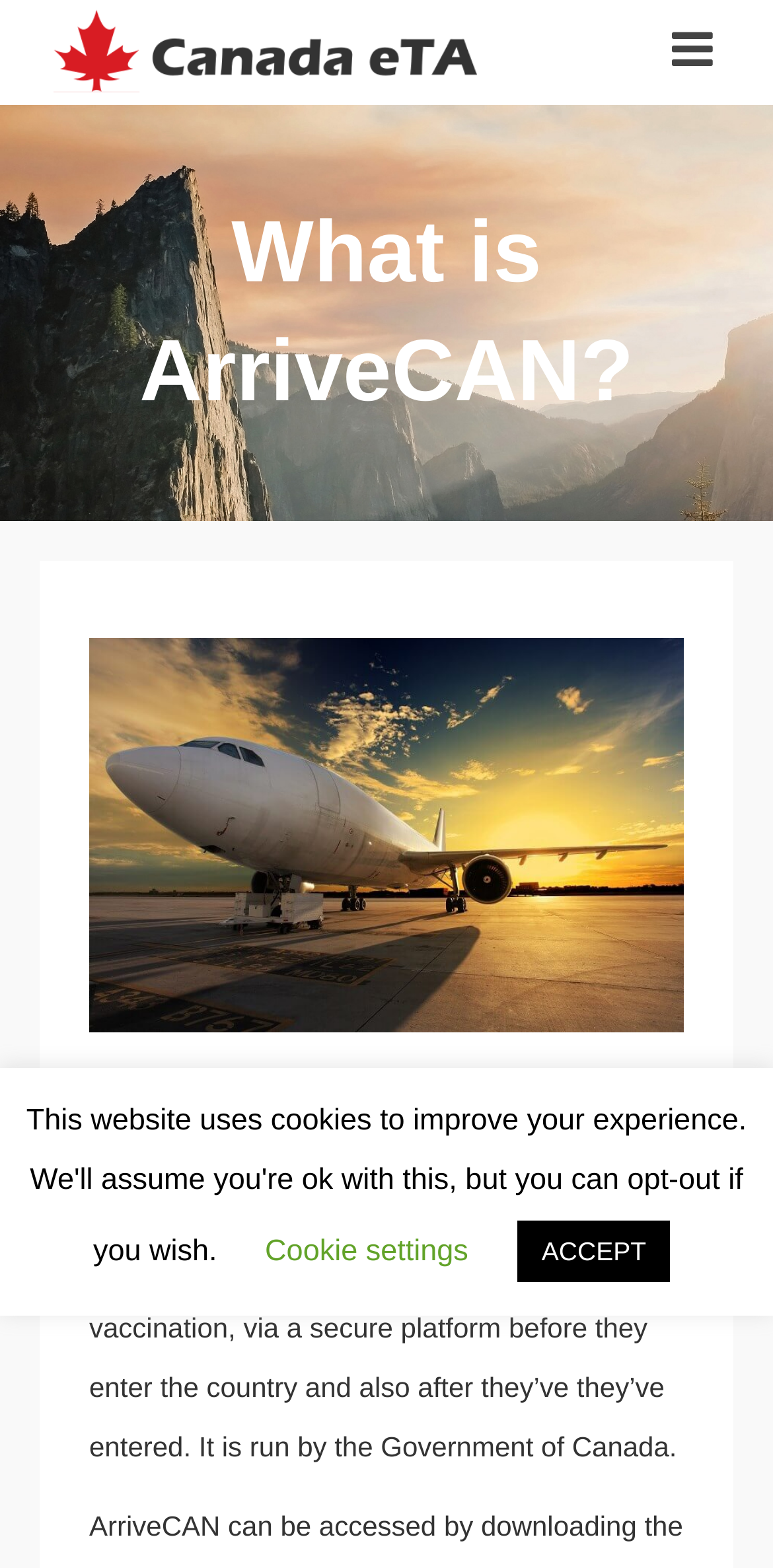Identify the primary heading of the webpage and provide its text.

What is ArriveCAN?